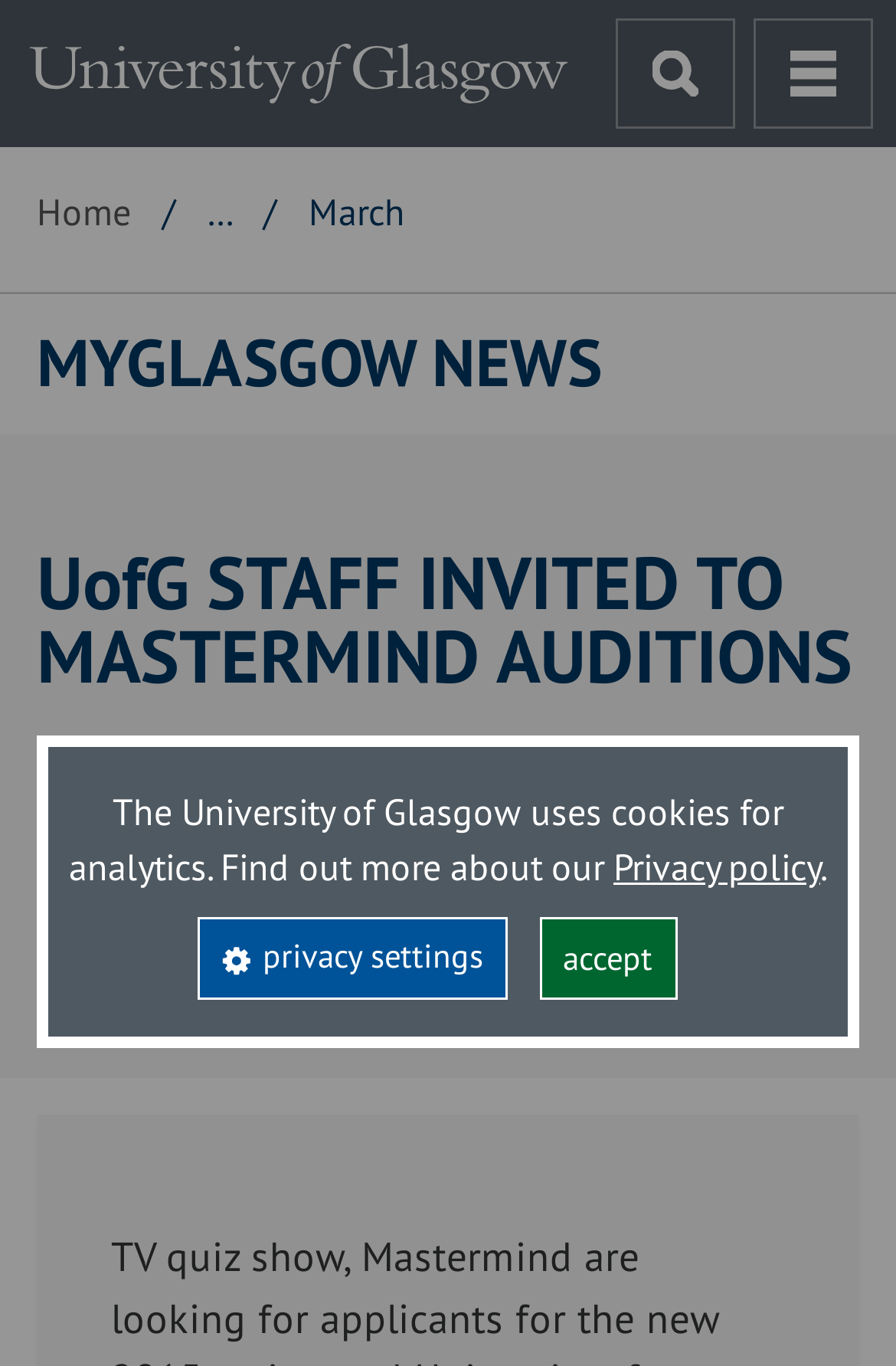Specify the bounding box coordinates for the region that must be clicked to perform the given instruction: "view MYGLASGOW NEWS".

[0.041, 0.242, 0.672, 0.291]